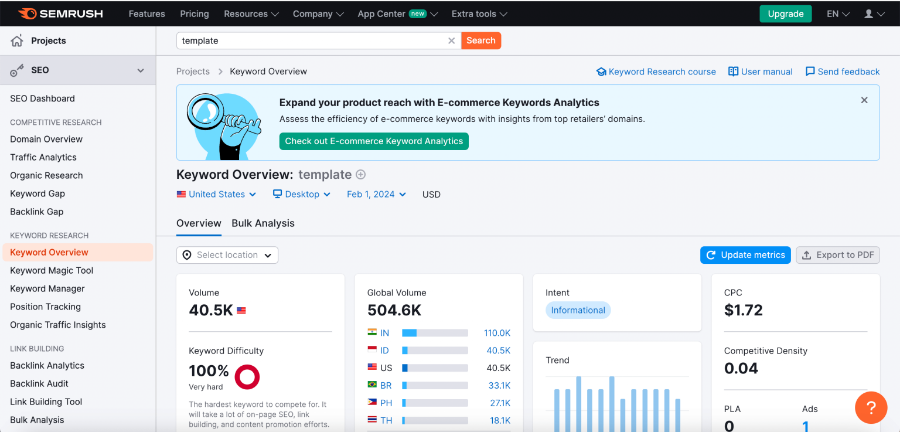Using the details from the image, please elaborate on the following question: What is the difficulty level of the keyword 'template'?

The difficulty level of the keyword 'template' can be found in the 'Keyword Overview' section, where it is indicated as 100%, suggesting significant competition for this keyword.